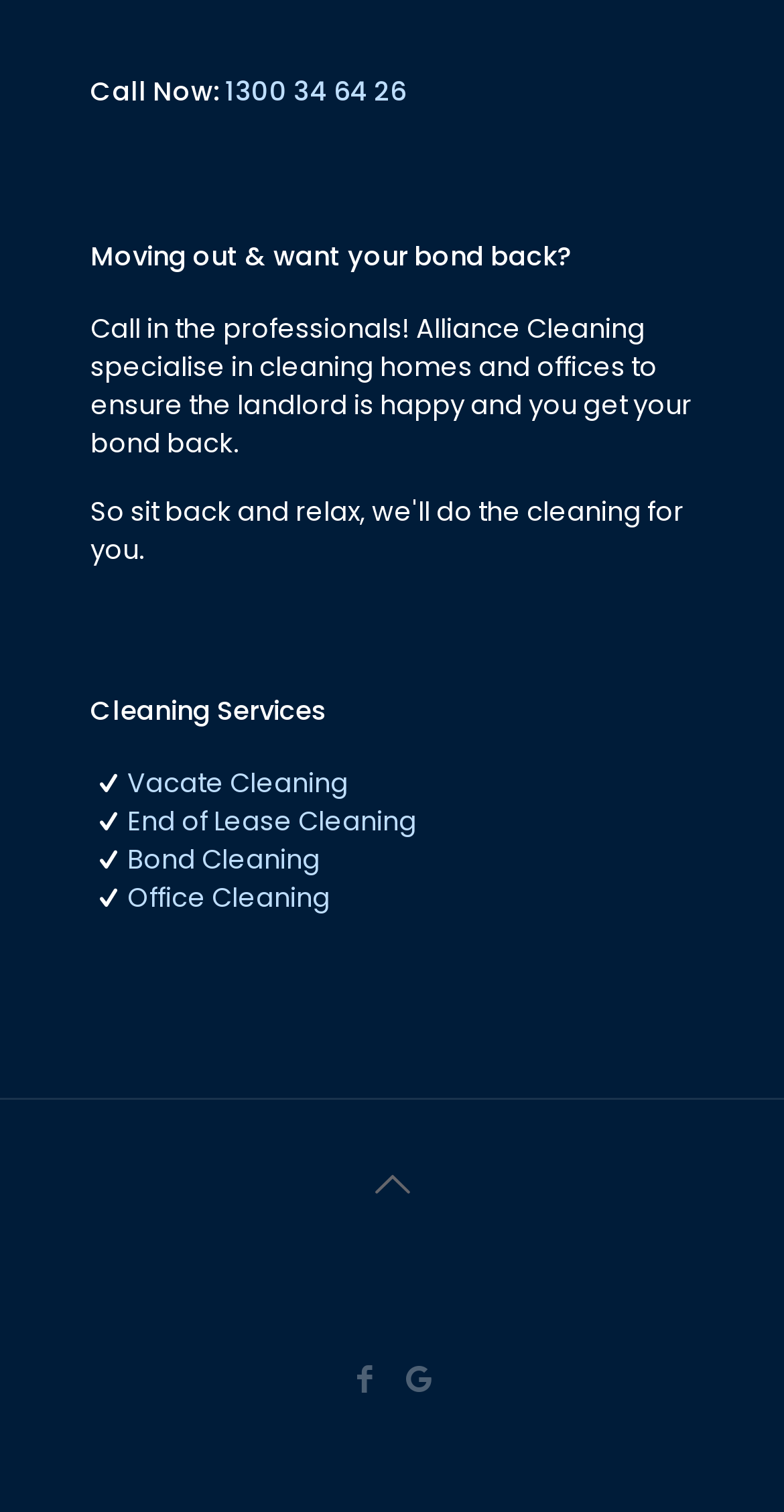Please determine the bounding box coordinates of the clickable area required to carry out the following instruction: "Visit Digital HQ Website Designers Perth WA". The coordinates must be four float numbers between 0 and 1, represented as [left, top, right, bottom].

[0.378, 0.862, 0.622, 0.887]